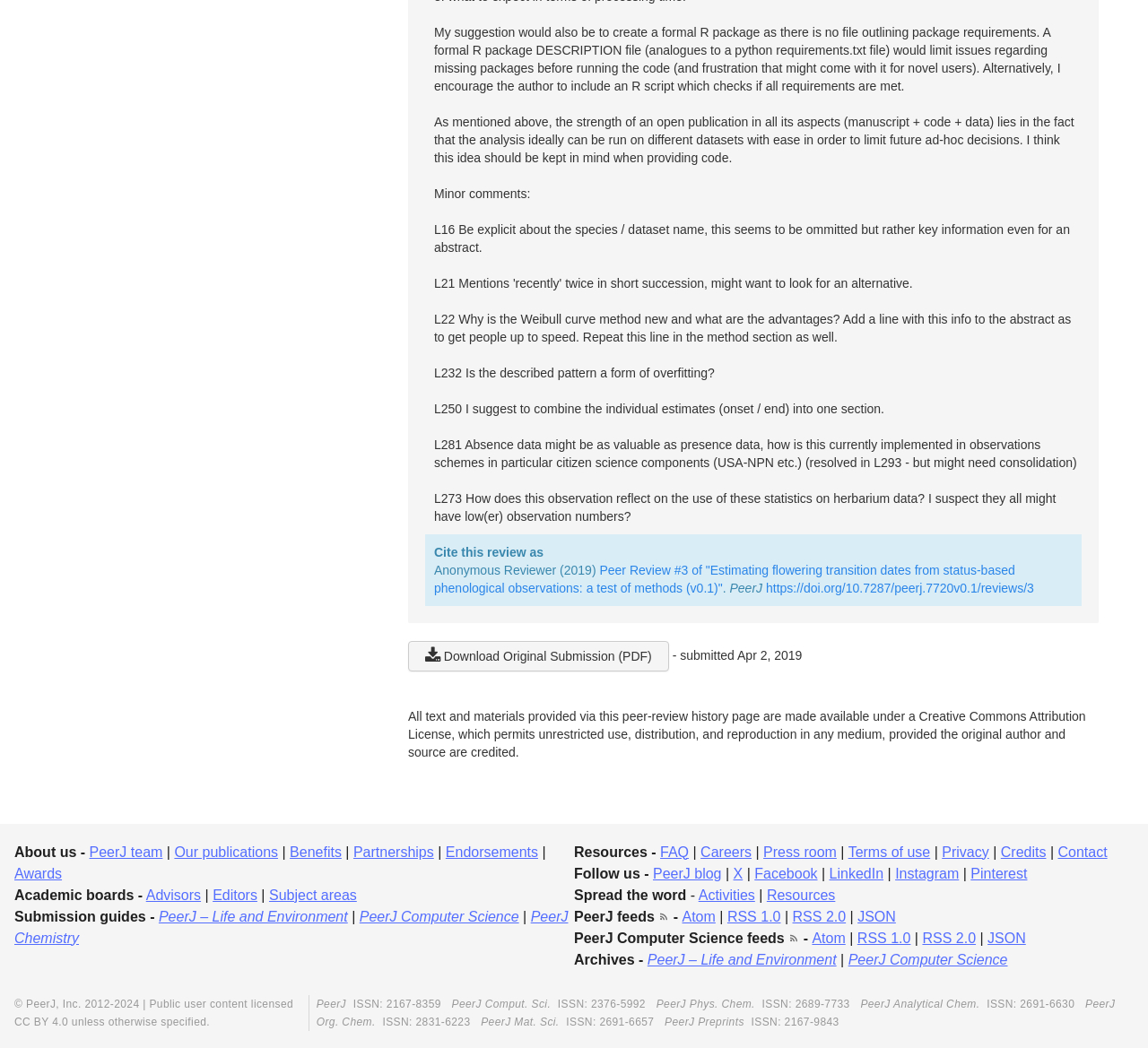Locate the bounding box coordinates of the area to click to fulfill this instruction: "View peer review number 3". The bounding box should be presented as four float numbers between 0 and 1, in the order [left, top, right, bottom].

[0.378, 0.537, 0.884, 0.568]